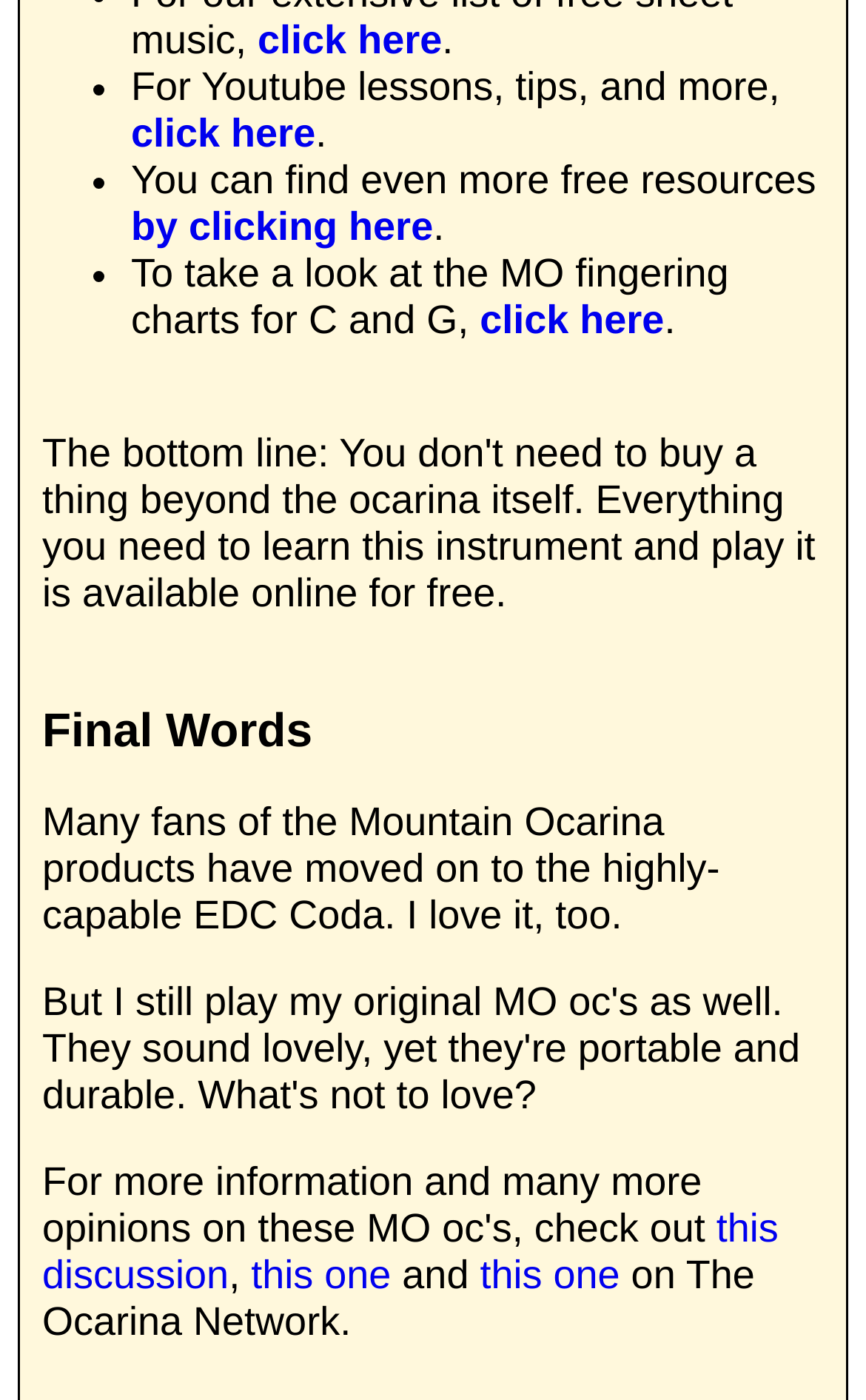Using the provided element description: "this one", determine the bounding box coordinates of the corresponding UI element in the screenshot.

[0.29, 0.894, 0.452, 0.926]